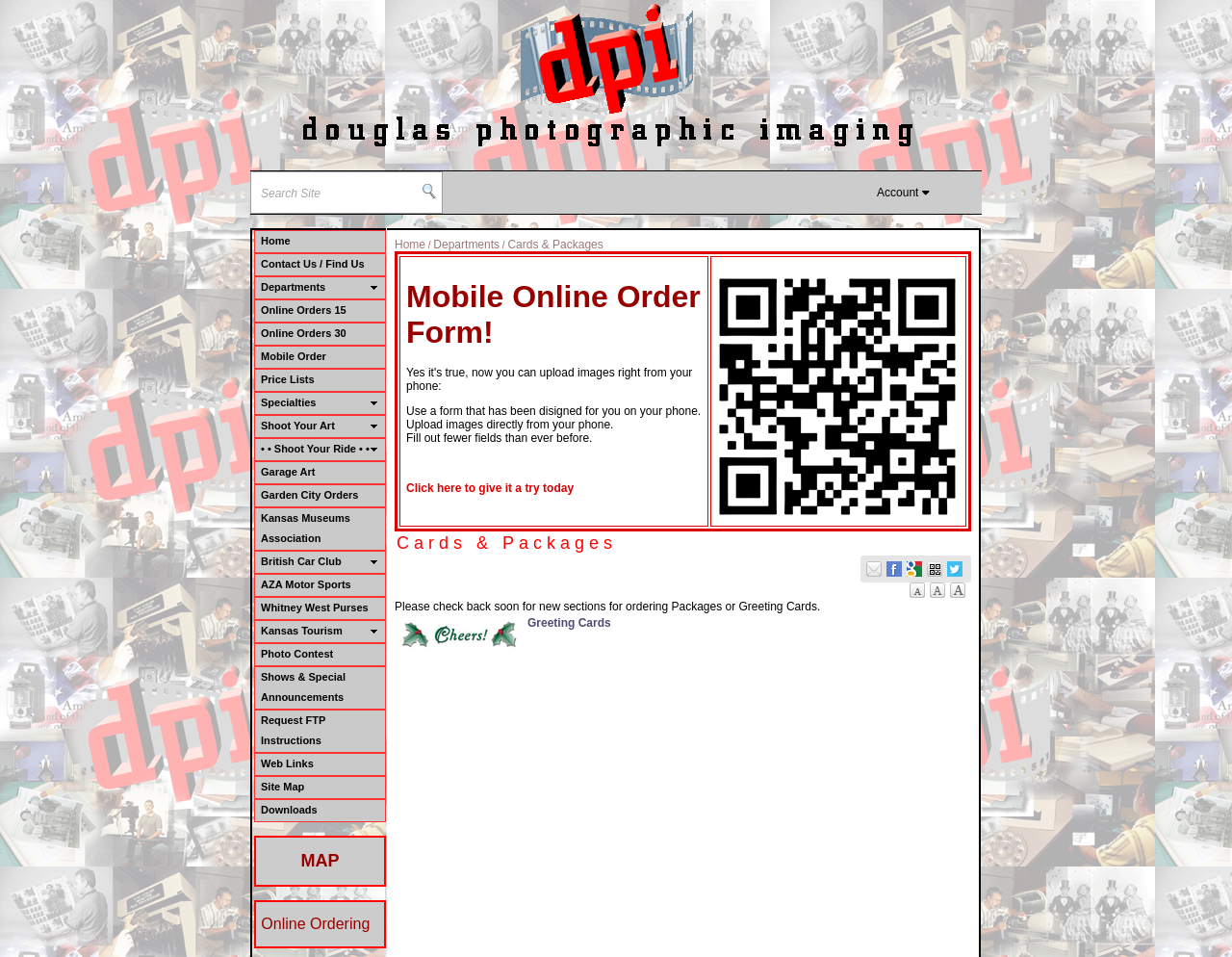Could you please study the image and provide a detailed answer to the question:
What is the purpose of the 'Tell a friend' and 'Share on Facebook' links?

The 'Tell a friend' and 'Share on Facebook' links are located in the main content area, and they allow users to share the webpage with others, either through email or social media, respectively.